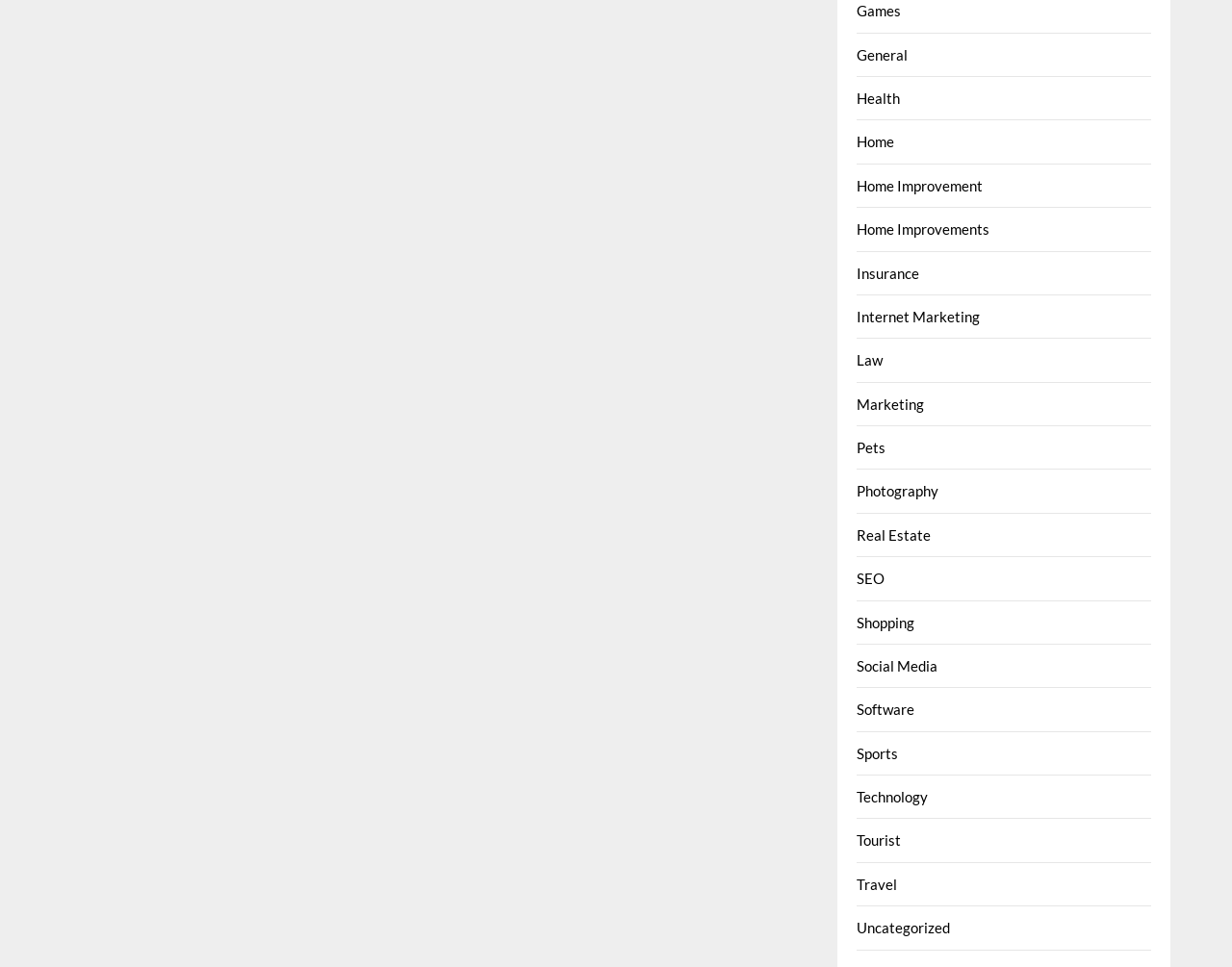Please give a short response to the question using one word or a phrase:
What is the first category listed on this webpage?

Games